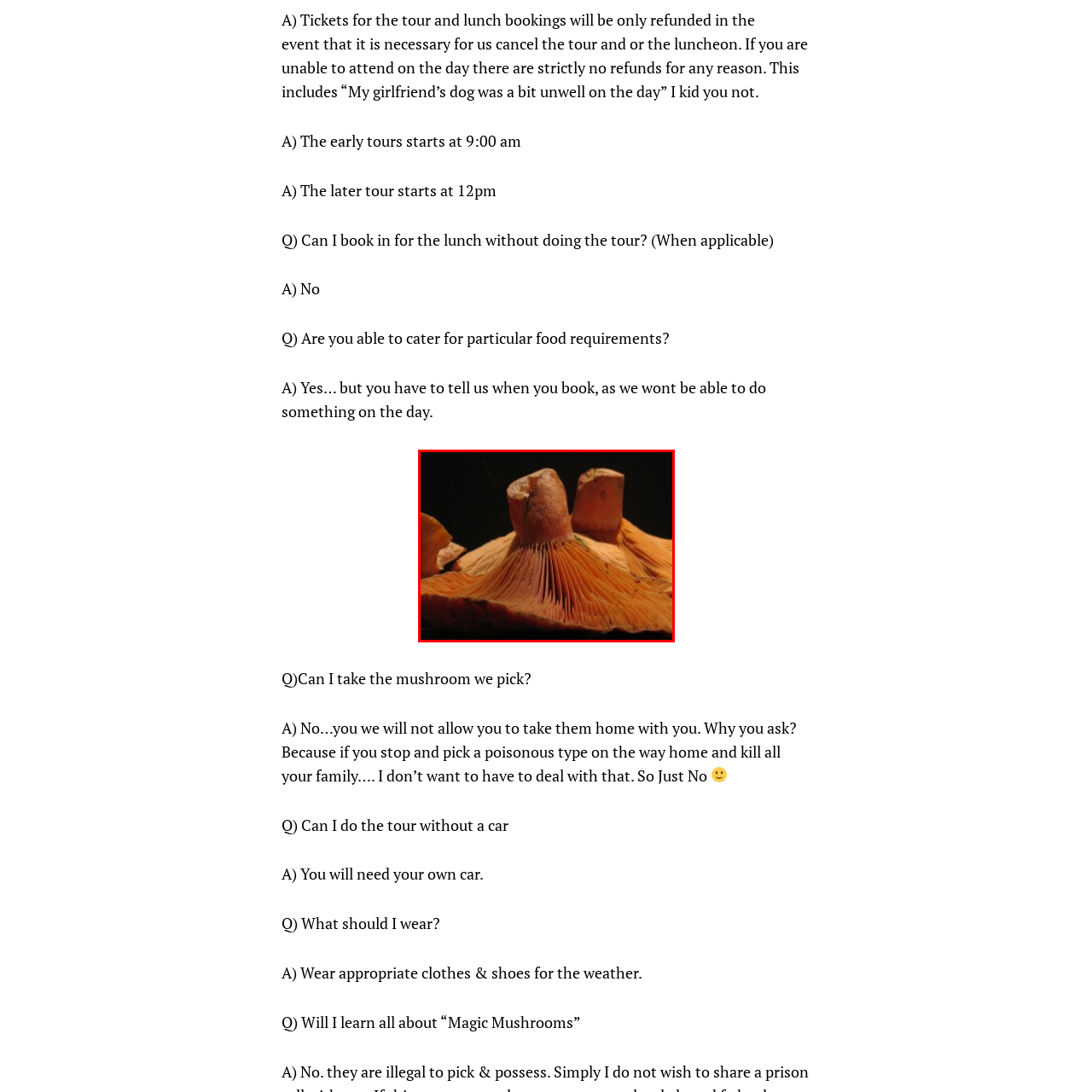Offer a detailed explanation of the scene within the red bounding box.

The image depicts a close-up view of several mushrooms, showcasing their distinctive features. The mushrooms have a fleshy, caps with a slight taper towards the top, revealing a vibrant orange hue. The gills beneath the caps are prominently visible, exhibiting a detailed fan-like structure. The lighting enhances the texture and contours of the mushrooms, creating a visually appealing contrast against a dark background. This image may be relevant to discussions about foraging, mushroom identification, or culinary uses, aligning with themes of nature and outdoor experiences.